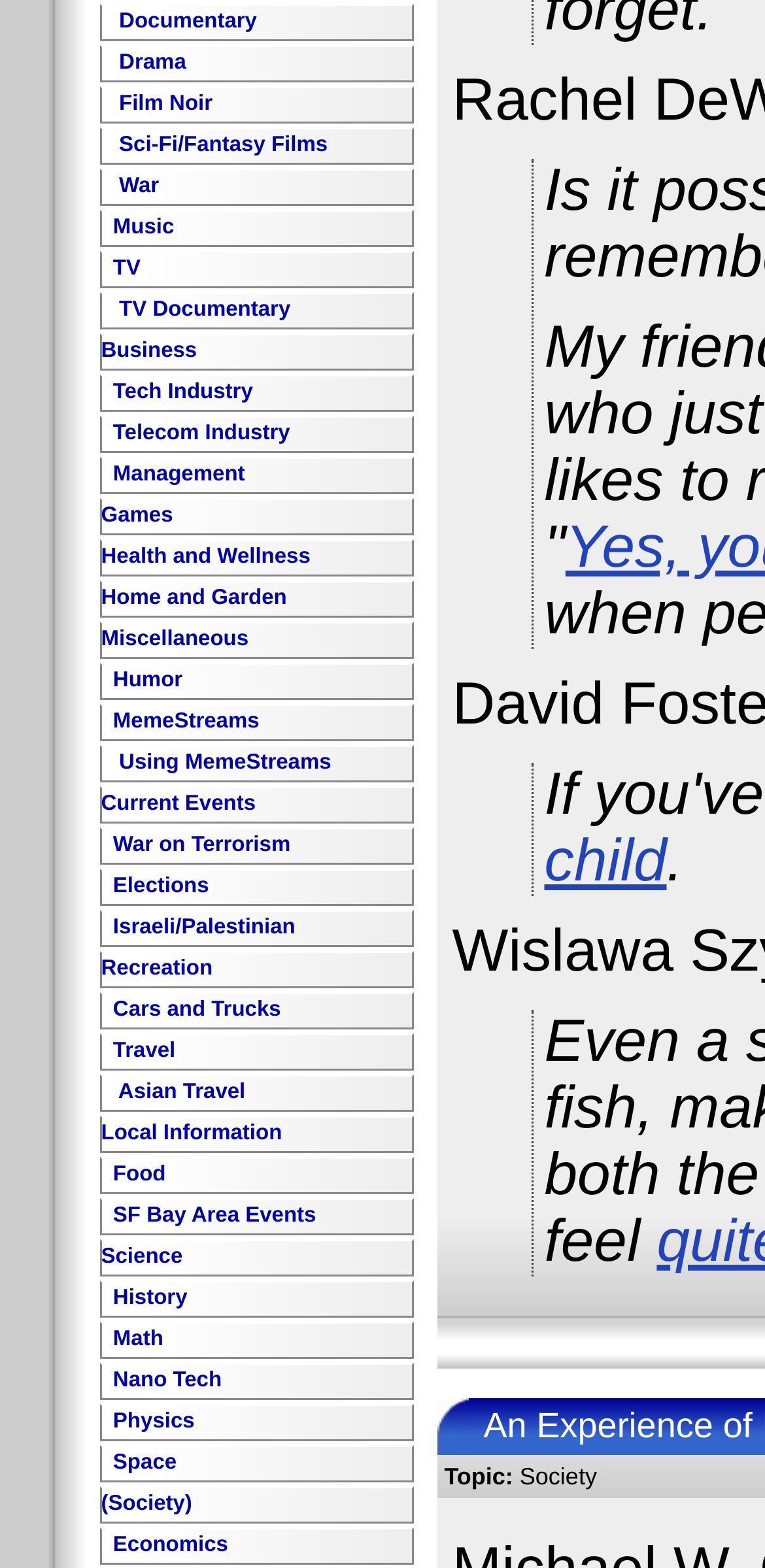Identify the bounding box coordinates of the element that should be clicked to fulfill this task: "View War". The coordinates should be provided as four float numbers between 0 and 1, i.e., [left, top, right, bottom].

[0.148, 0.111, 0.208, 0.126]